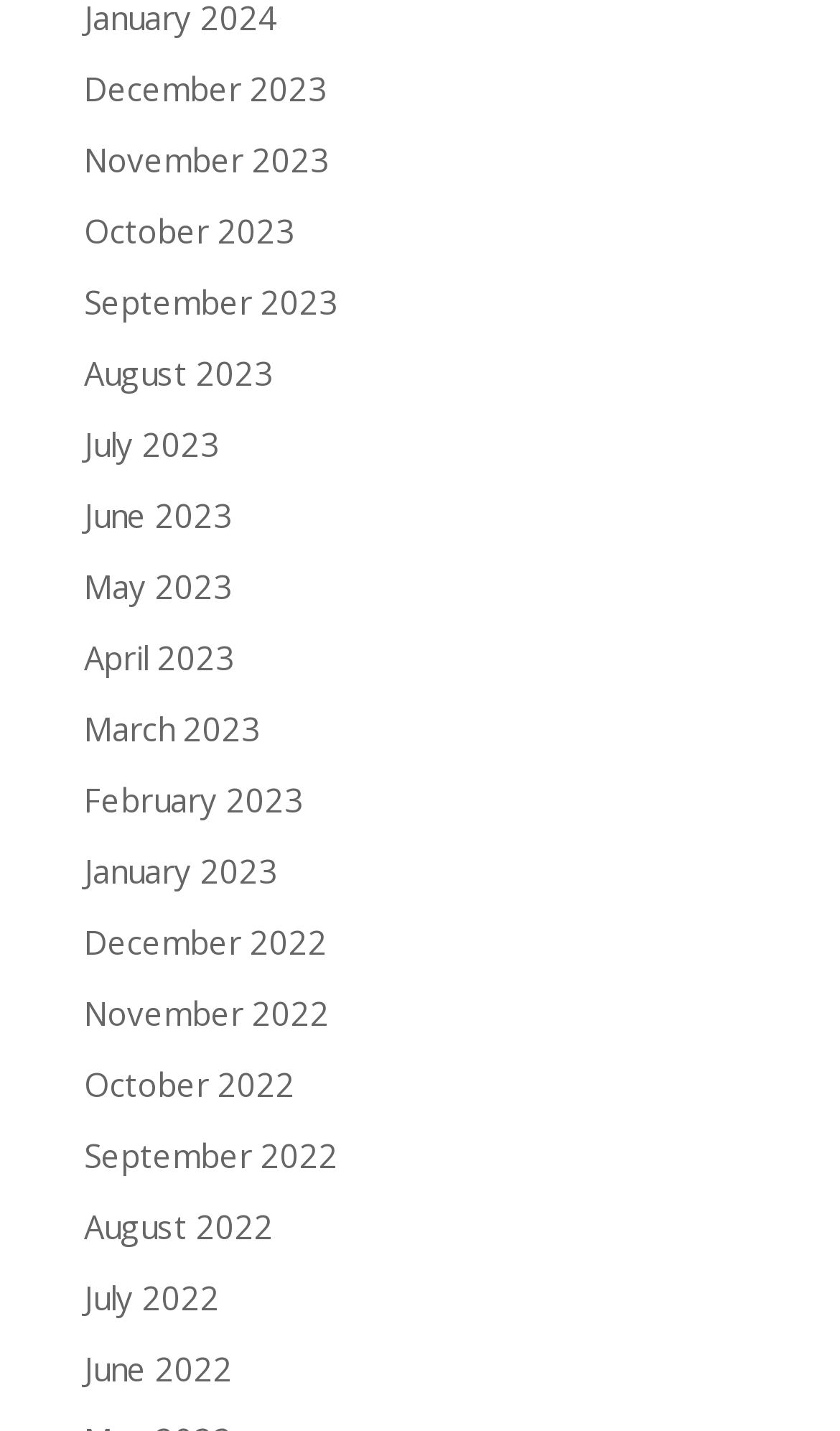What is the earliest month listed?
Respond to the question with a well-detailed and thorough answer.

I examined the list of links and found that the earliest month listed is June 2022, which is at the bottom of the list.